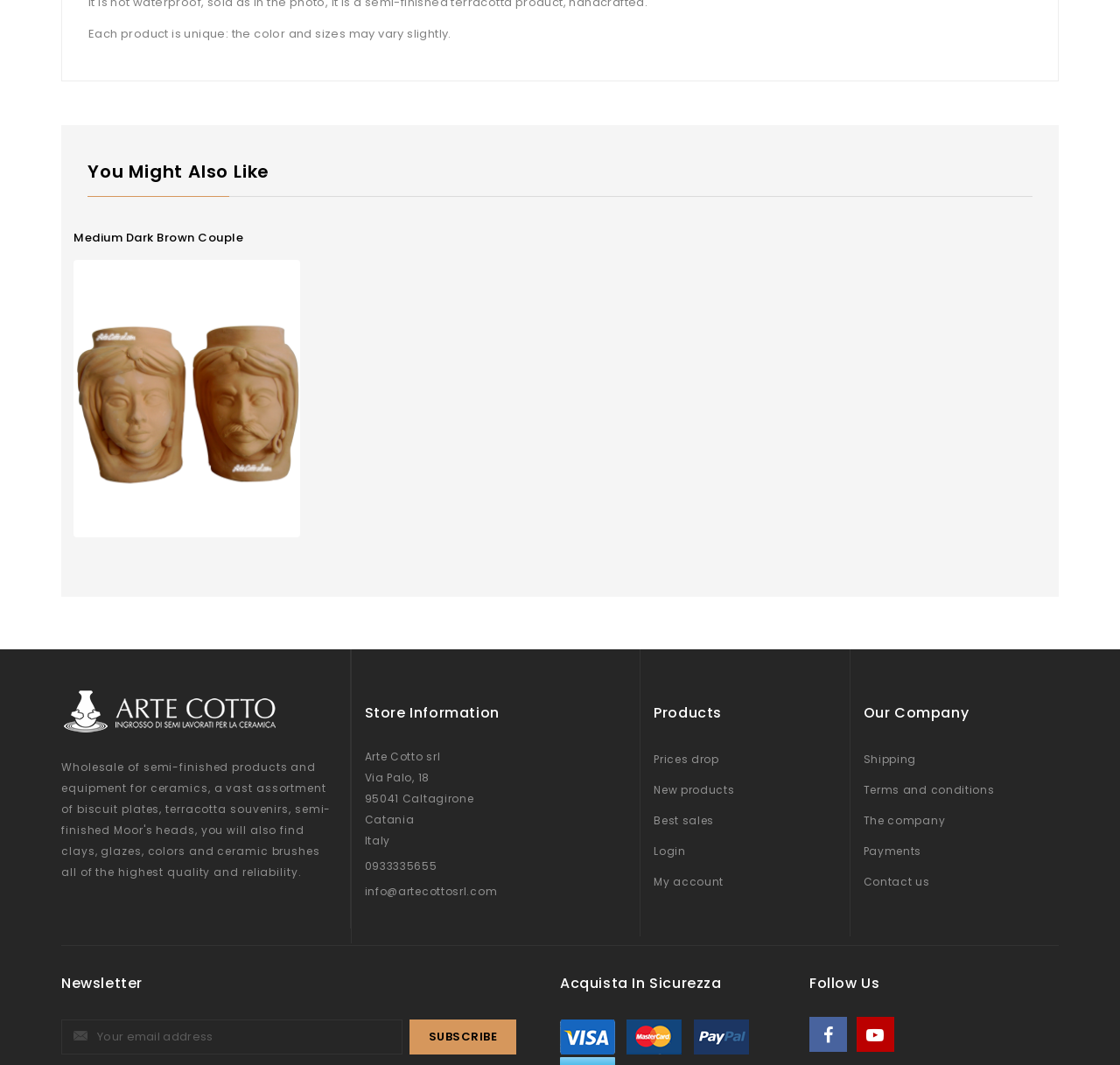What payment methods are accepted?
Please answer the question as detailed as possible based on the image.

The payment methods accepted can be found in the 'Acquista In Sicurezza' section, where the logos of Visa, Mastercard, and PayPal are displayed.